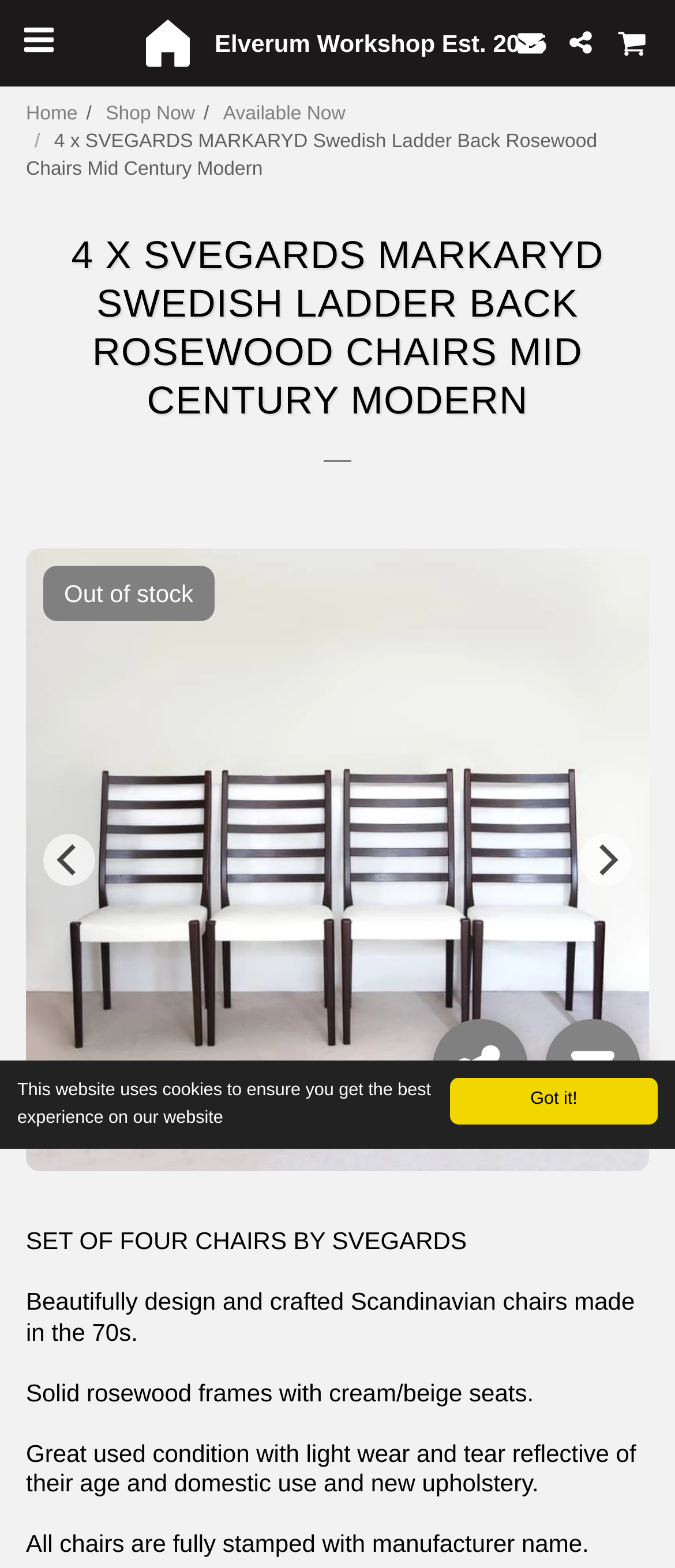Please locate the clickable area by providing the bounding box coordinates to follow this instruction: "click next button".

[0.859, 0.532, 0.936, 0.565]